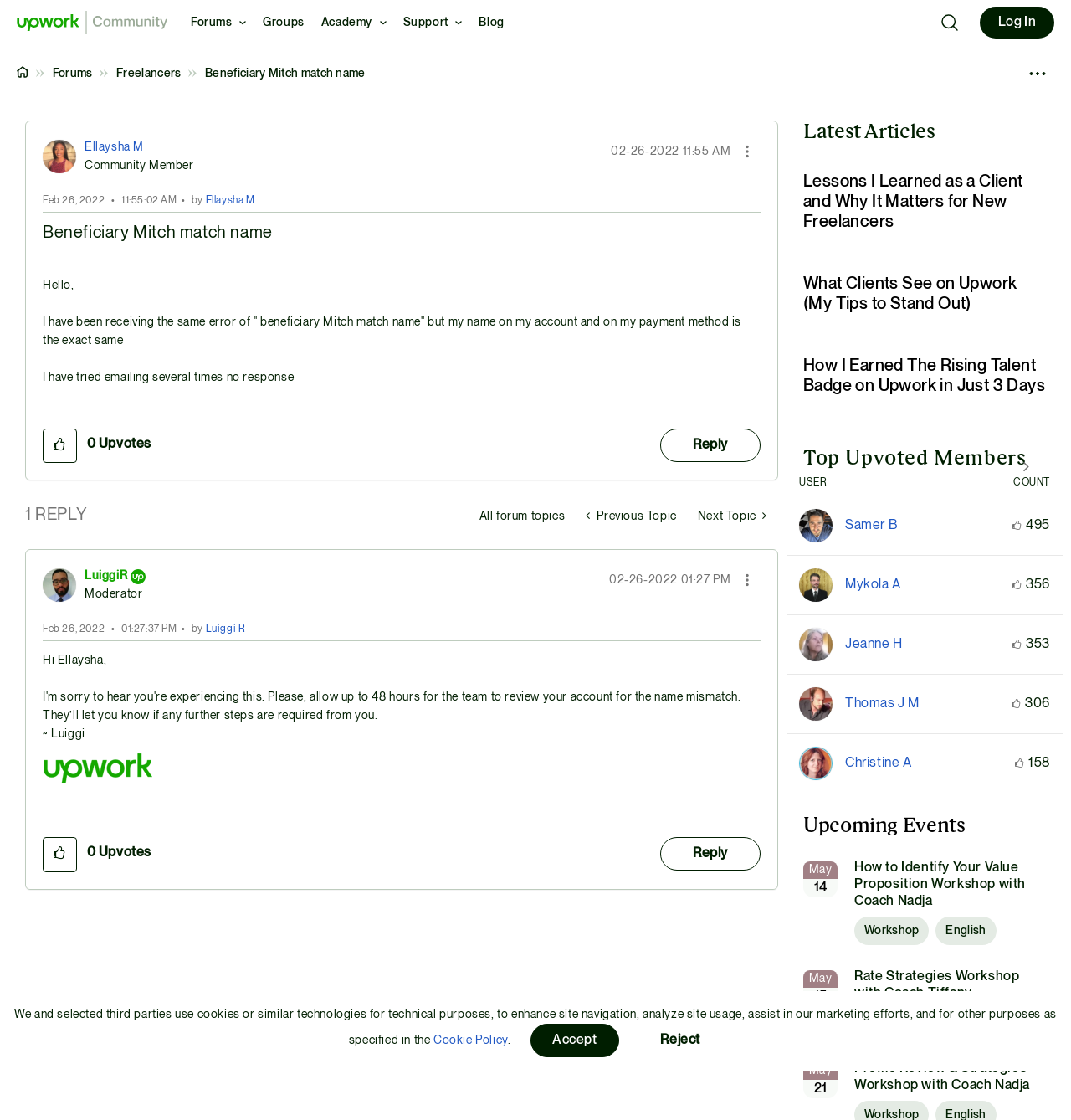Pinpoint the bounding box coordinates of the element you need to click to execute the following instruction: "View Profile of 9c5a654d". The bounding box should be represented by four float numbers between 0 and 1, in the format [left, top, right, bottom].

[0.079, 0.126, 0.134, 0.137]